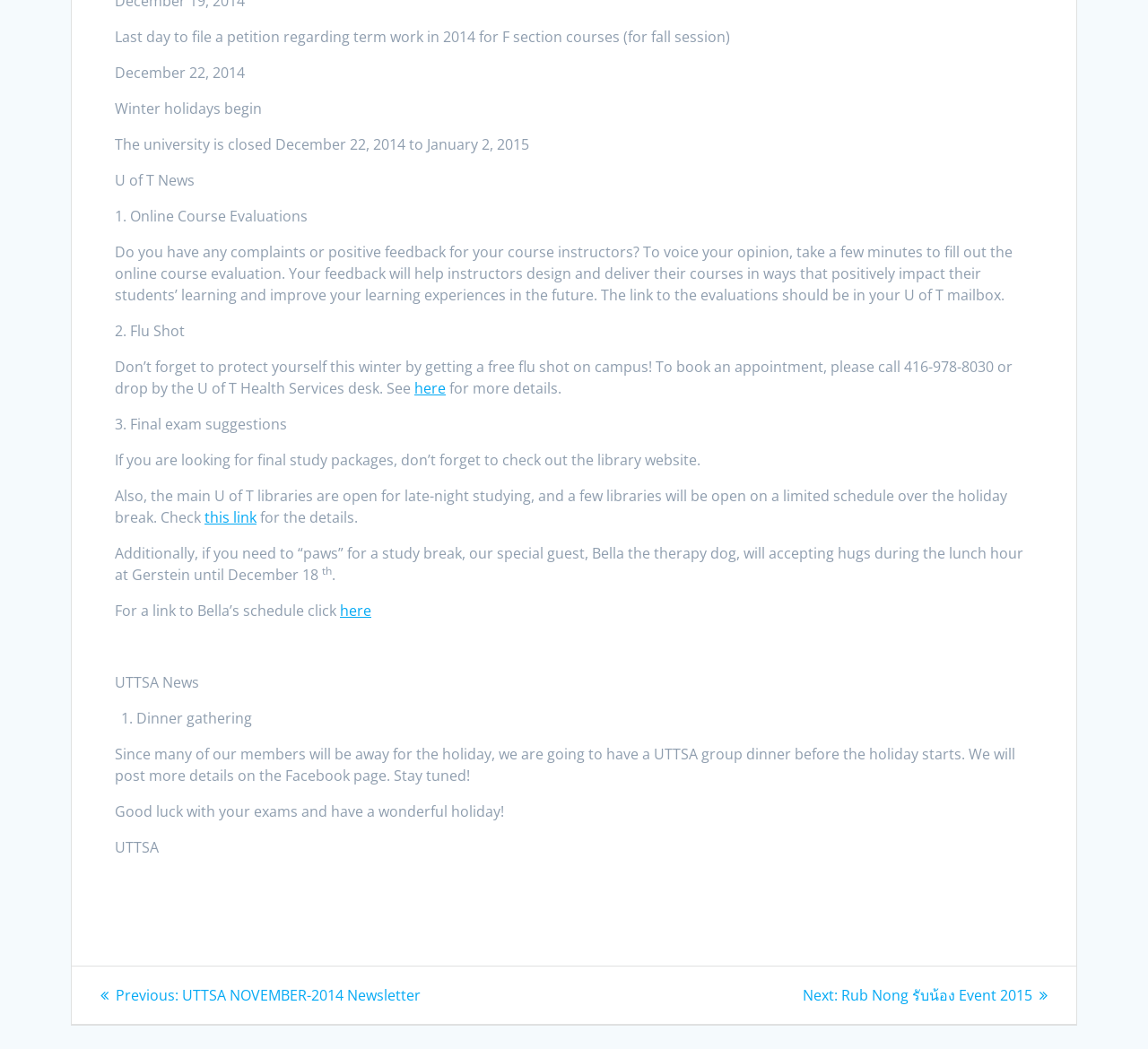What is the last day to file a petition regarding term work in 2014 for F section courses?
Look at the webpage screenshot and answer the question with a detailed explanation.

The answer can be found in the first StaticText element, which states 'Last day to file a petition regarding term work in 2014 for F section courses (for fall session)' and provides the date 'December 22, 2014'.